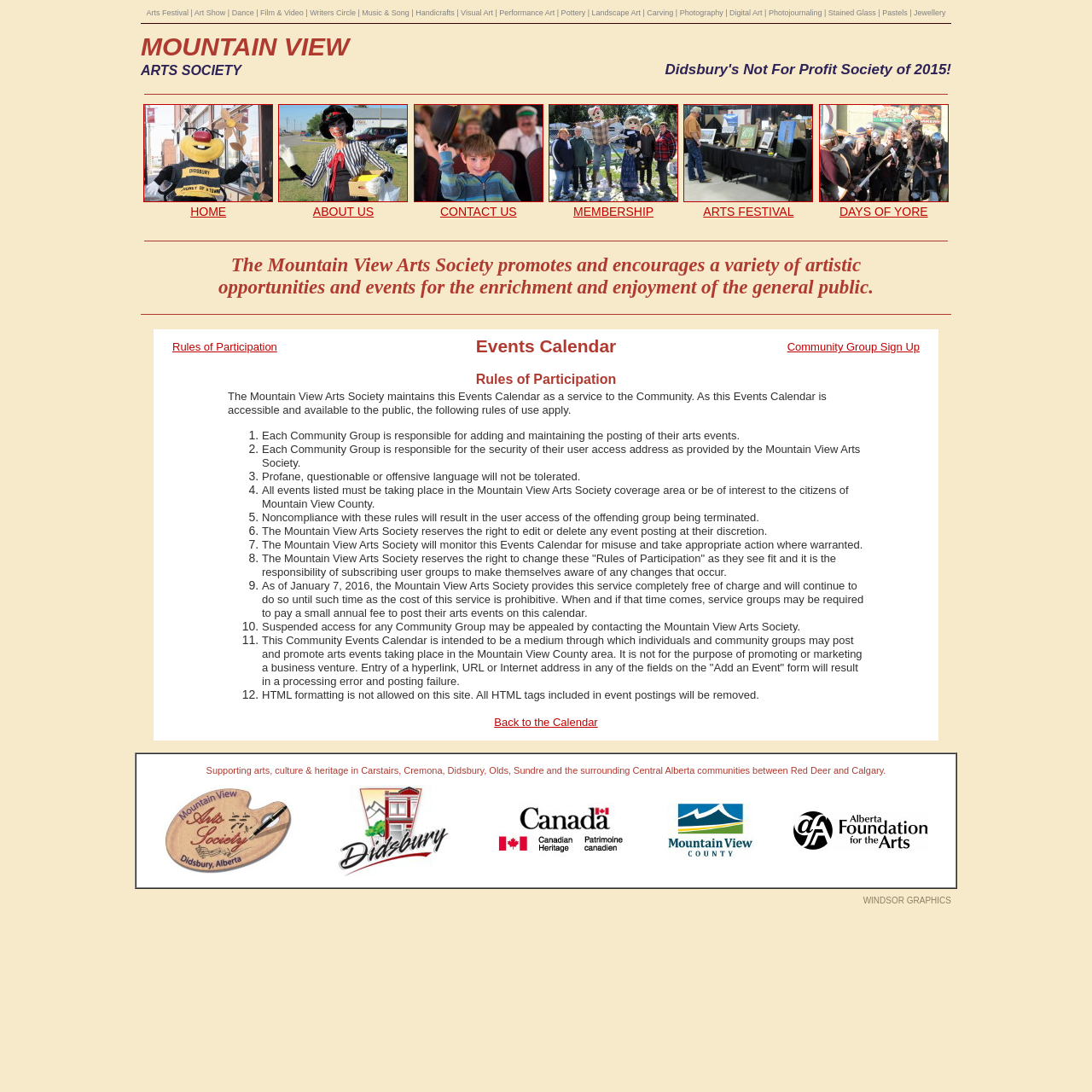Determine the bounding box coordinates of the area to click in order to meet this instruction: "View the Arts Festival events".

[0.624, 0.094, 0.747, 0.202]